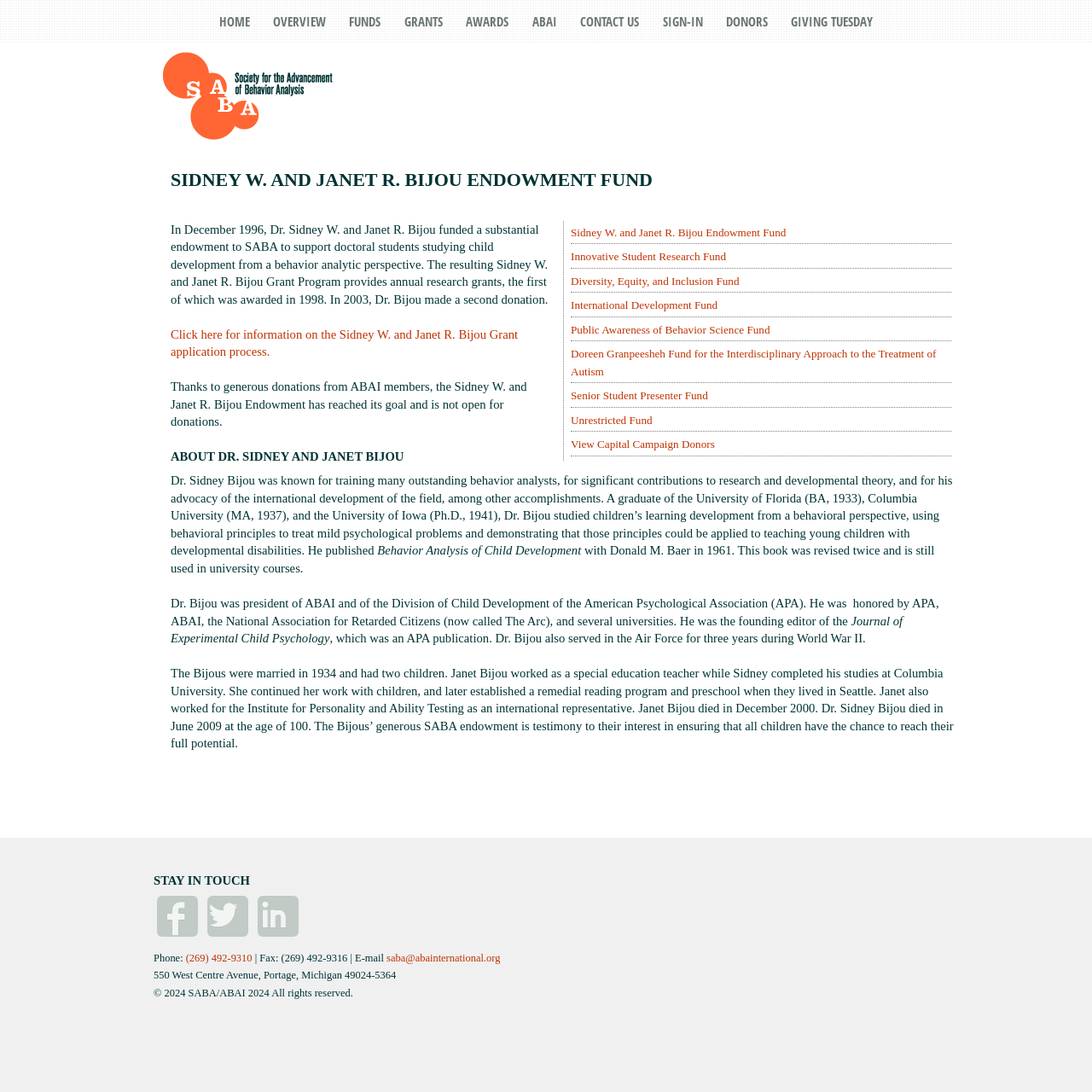Offer an in-depth caption of the entire webpage.

This webpage appears to be a tribute to Dr. Sidney W. and Janet R. Bijou, with a focus on their endowment fund and contributions to the field of behavior analysis. 

At the top of the page, there is a logo image and a link to the homepage. Below this, there is a heading that reads "SIDNEY W. AND JANET R. BIJOU ENDOWMENT FUND". 

The main content of the page is divided into two sections. The first section describes the endowment fund, its purpose, and its history. It includes several links to different funds, such as the Innovative Student Research Fund, Diversity, Equity, and Inclusion Fund, and others. 

The second section is about Dr. Sidney and Janet Bijou, providing a brief biography of their lives, accomplishments, and contributions to the field of behavior analysis. This section includes several paragraphs of text, with headings that separate the different topics. 

At the bottom of the page, there is a section titled "STAY IN TOUCH", which includes links to social media platforms, a phone number, fax number, email address, and a physical address. The page ends with a copyright notice.